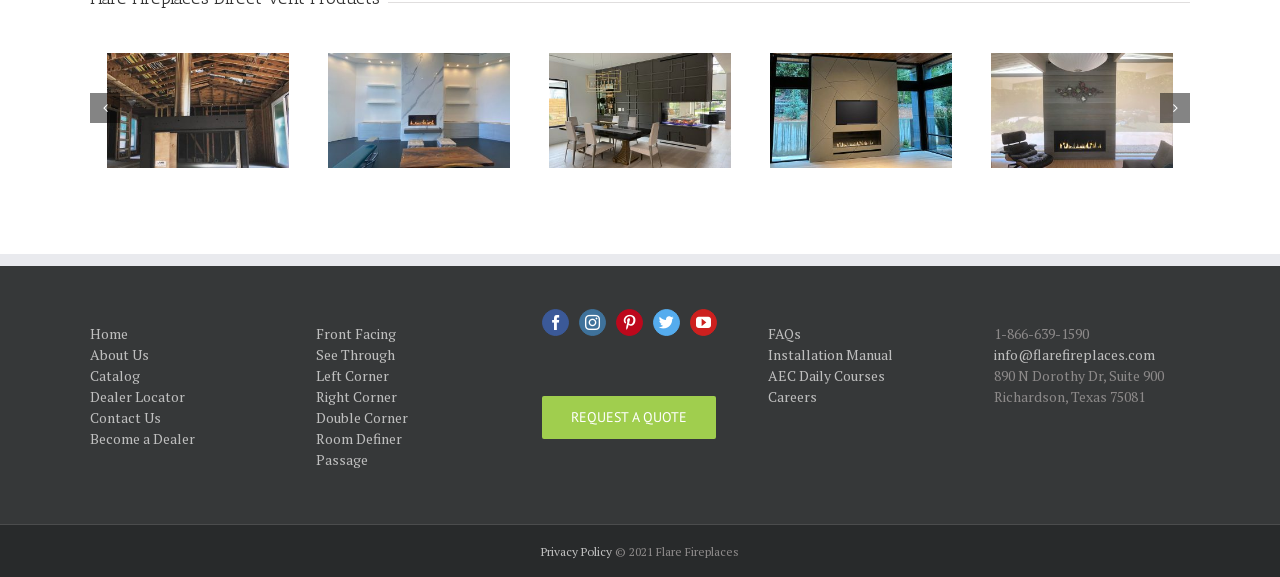Answer the following query with a single word or phrase:
What is the purpose of the 'REQUEST A QUOTE' link?

To request a quote